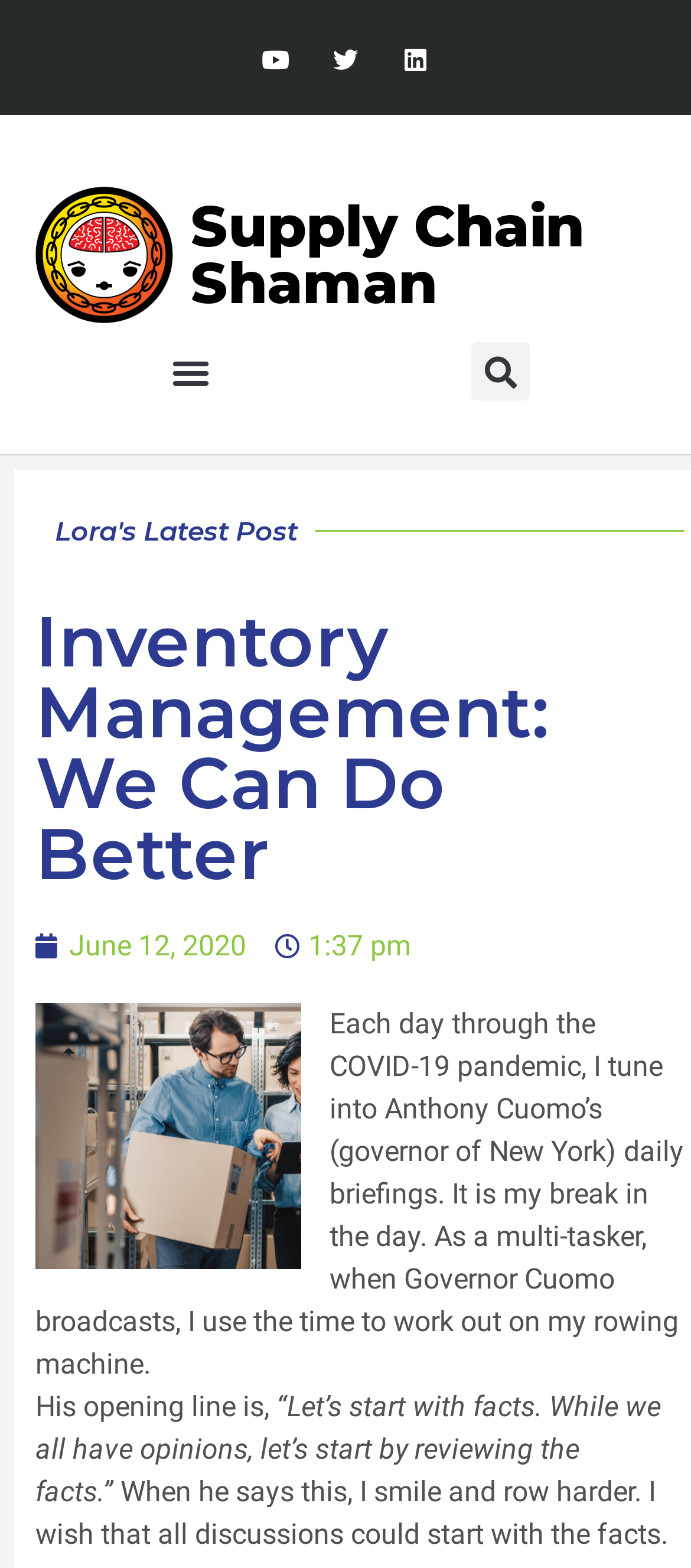Locate the bounding box of the UI element described in the following text: "Search".

[0.682, 0.218, 0.767, 0.256]